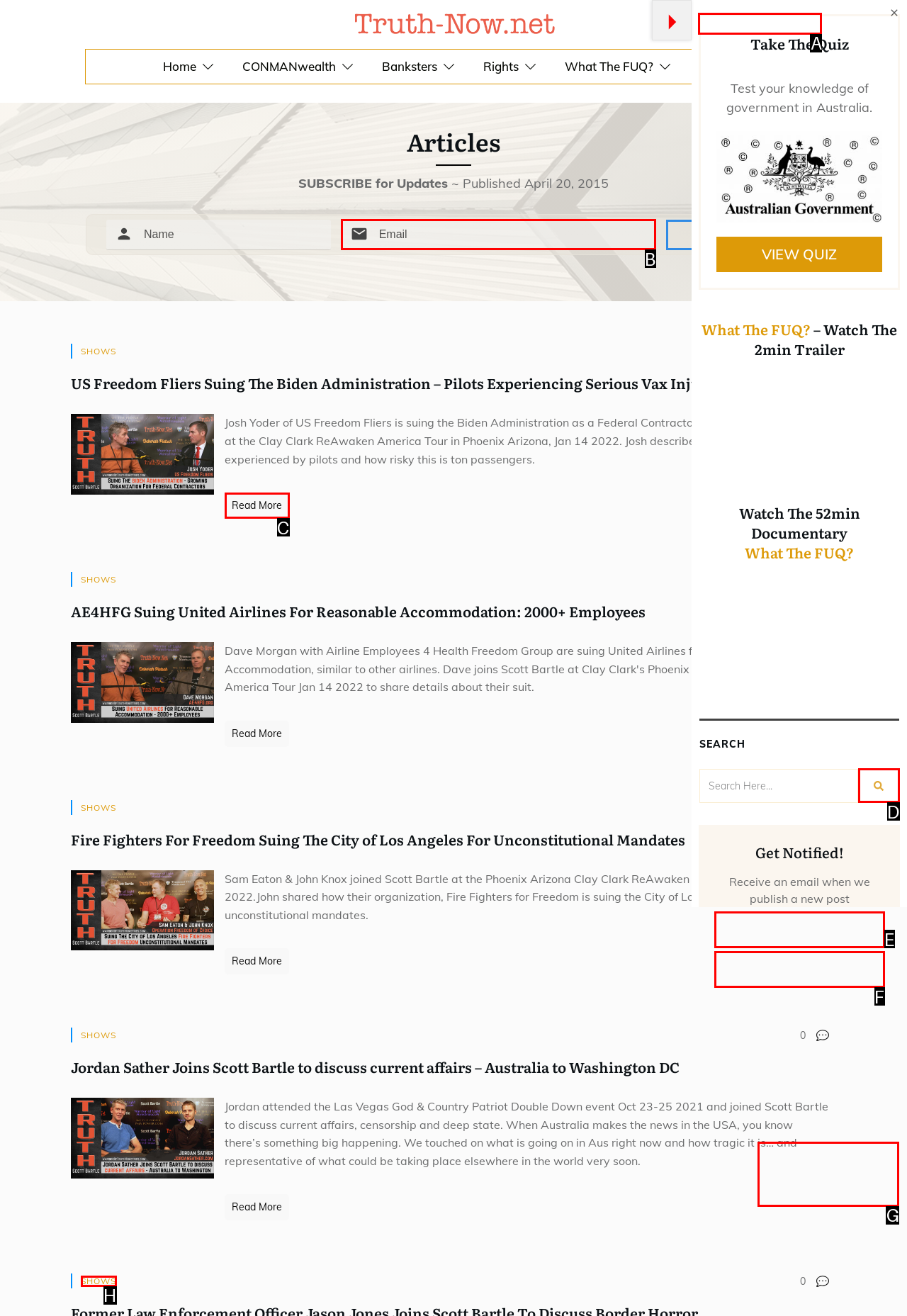Choose the HTML element you need to click to achieve the following task: Search for articles
Respond with the letter of the selected option from the given choices directly.

A